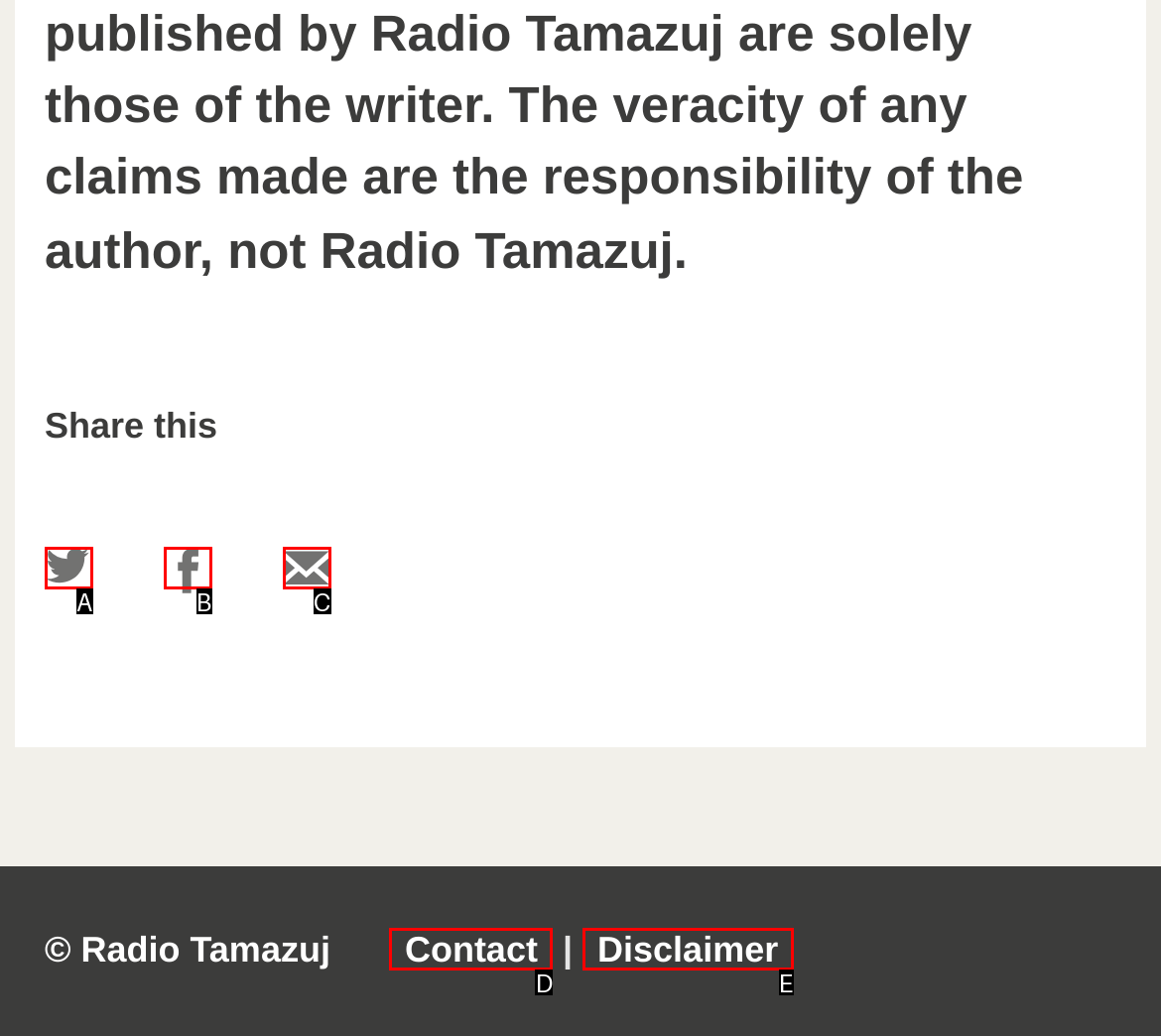Given the description: Disclaimer, identify the matching HTML element. Provide the letter of the correct option.

E